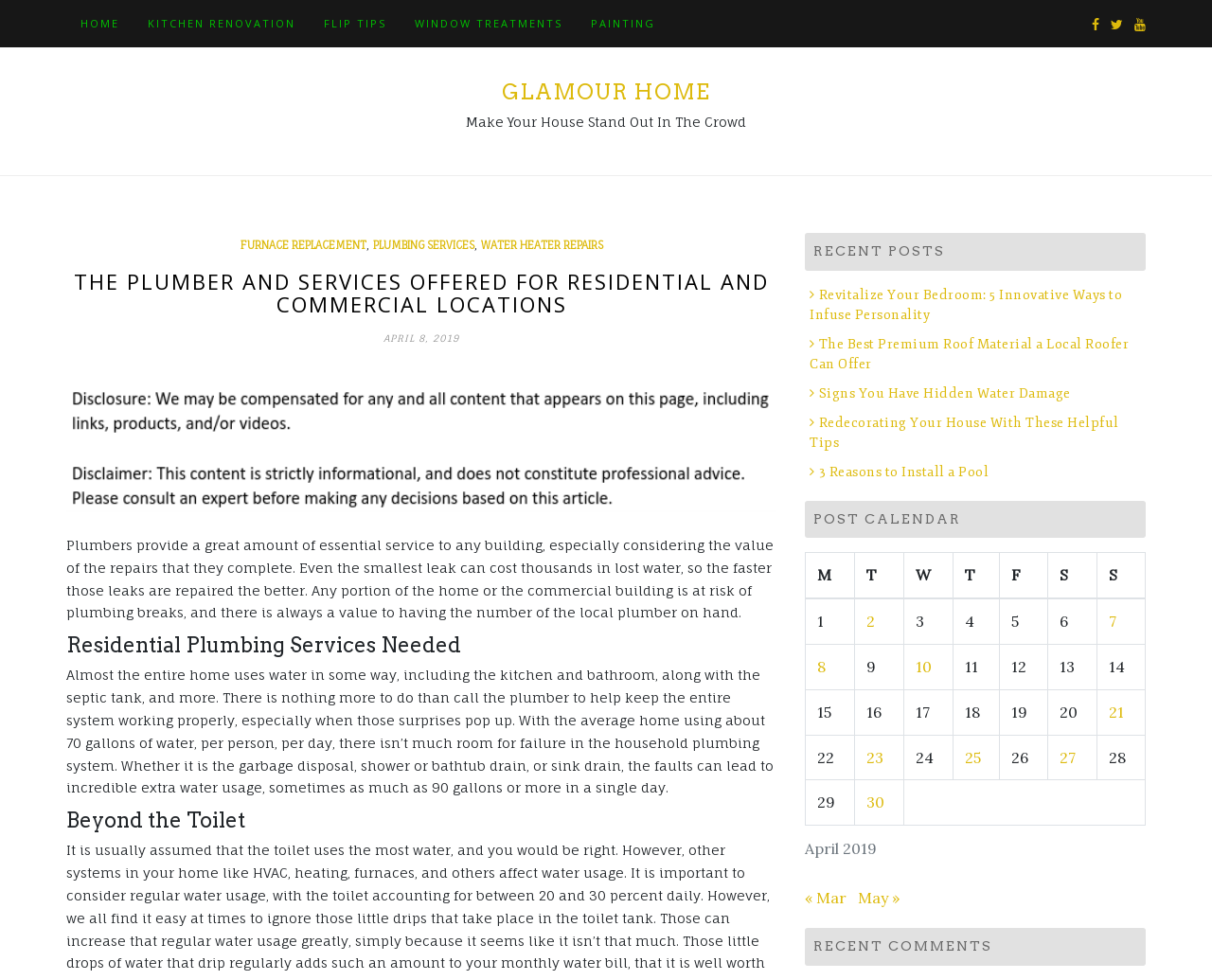What is the name of the website?
Based on the screenshot, provide your answer in one word or phrase.

GLAMOUR HOME